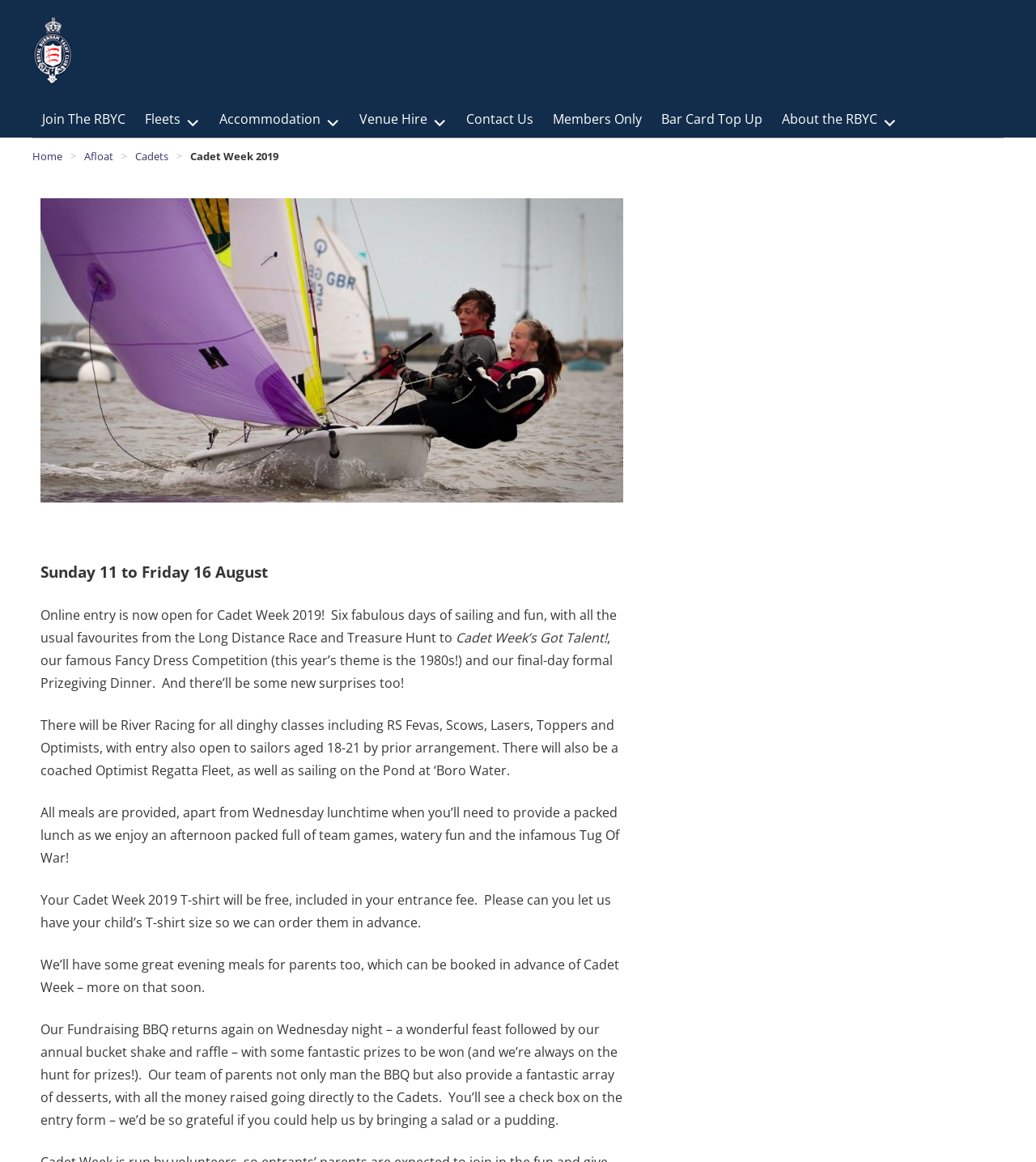Based on the visual content of the image, answer the question thoroughly: What is the theme of the Fancy Dress Competition?

I inferred this answer by reading the text that describes the events of Cadet Week 2019, which mentions 'our famous Fancy Dress Competition (this year’s theme is the 1980s!)'.